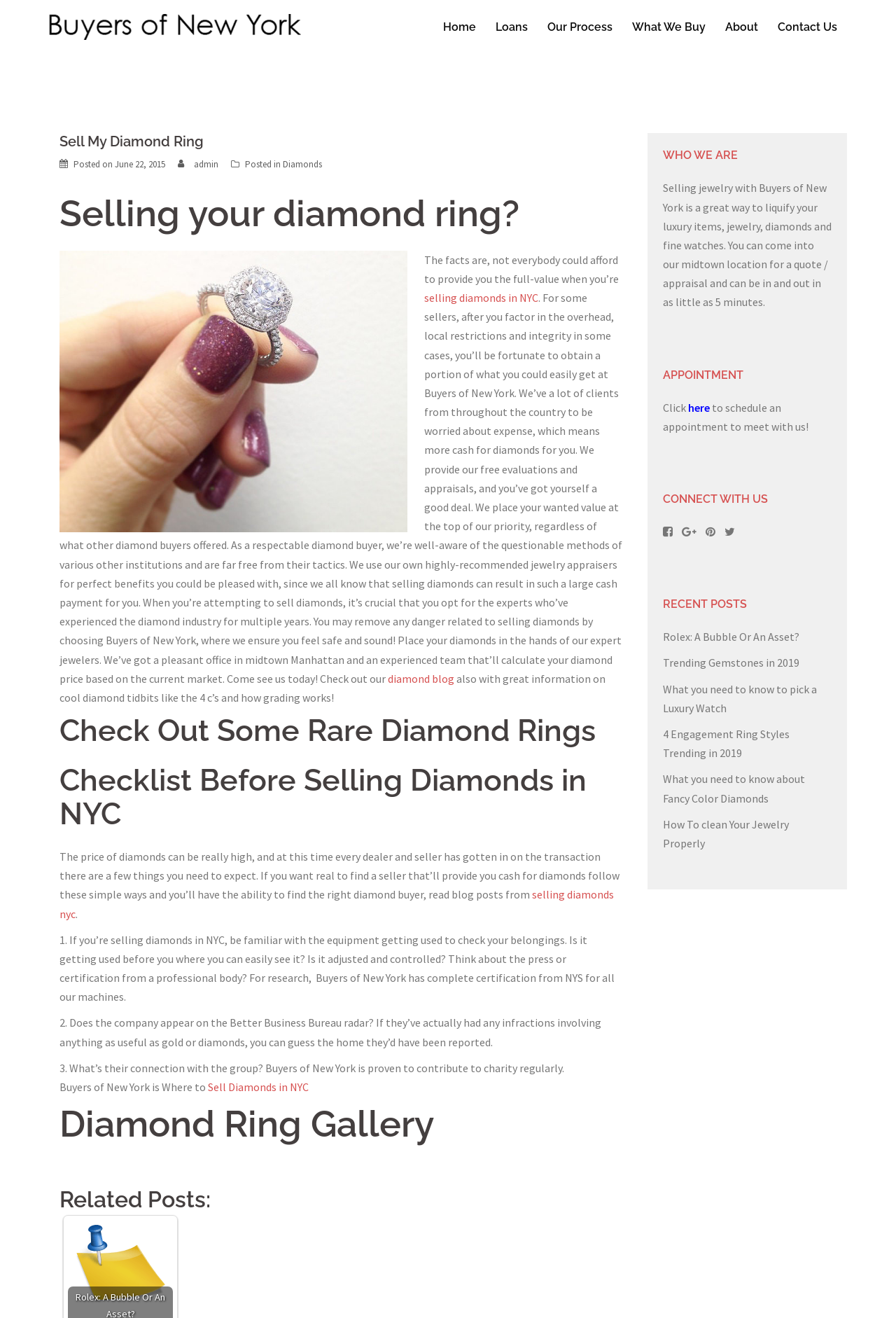Where is the office of Buyers of New York located?
Using the information from the image, give a concise answer in one word or a short phrase.

Midtown Manhattan